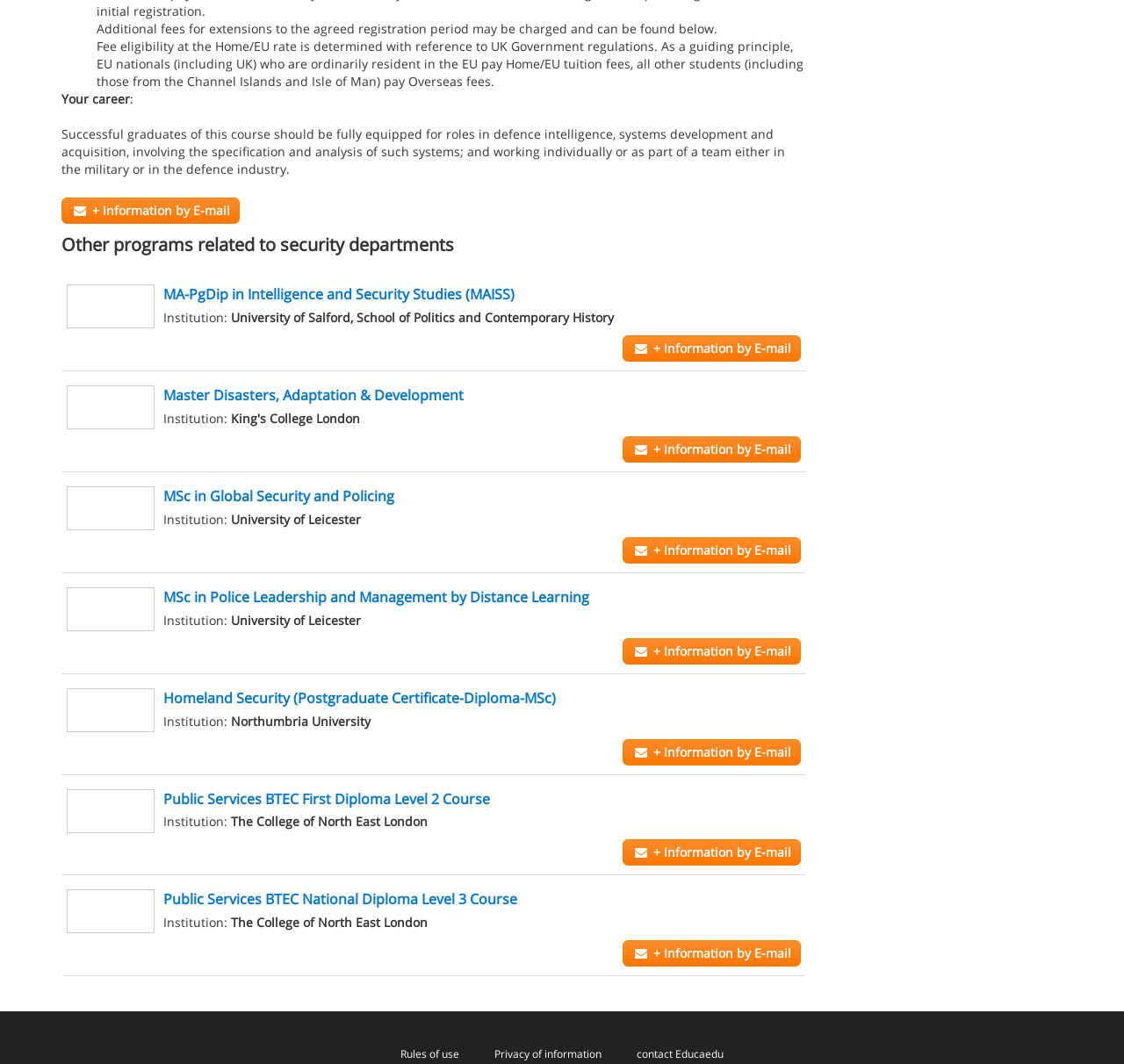Using the element description: "Master Disasters, Adaptation & Development", determine the bounding box coordinates. The coordinates should be in the format [left, top, right, bottom], with values between 0 and 1.

[0.145, 0.362, 0.412, 0.381]